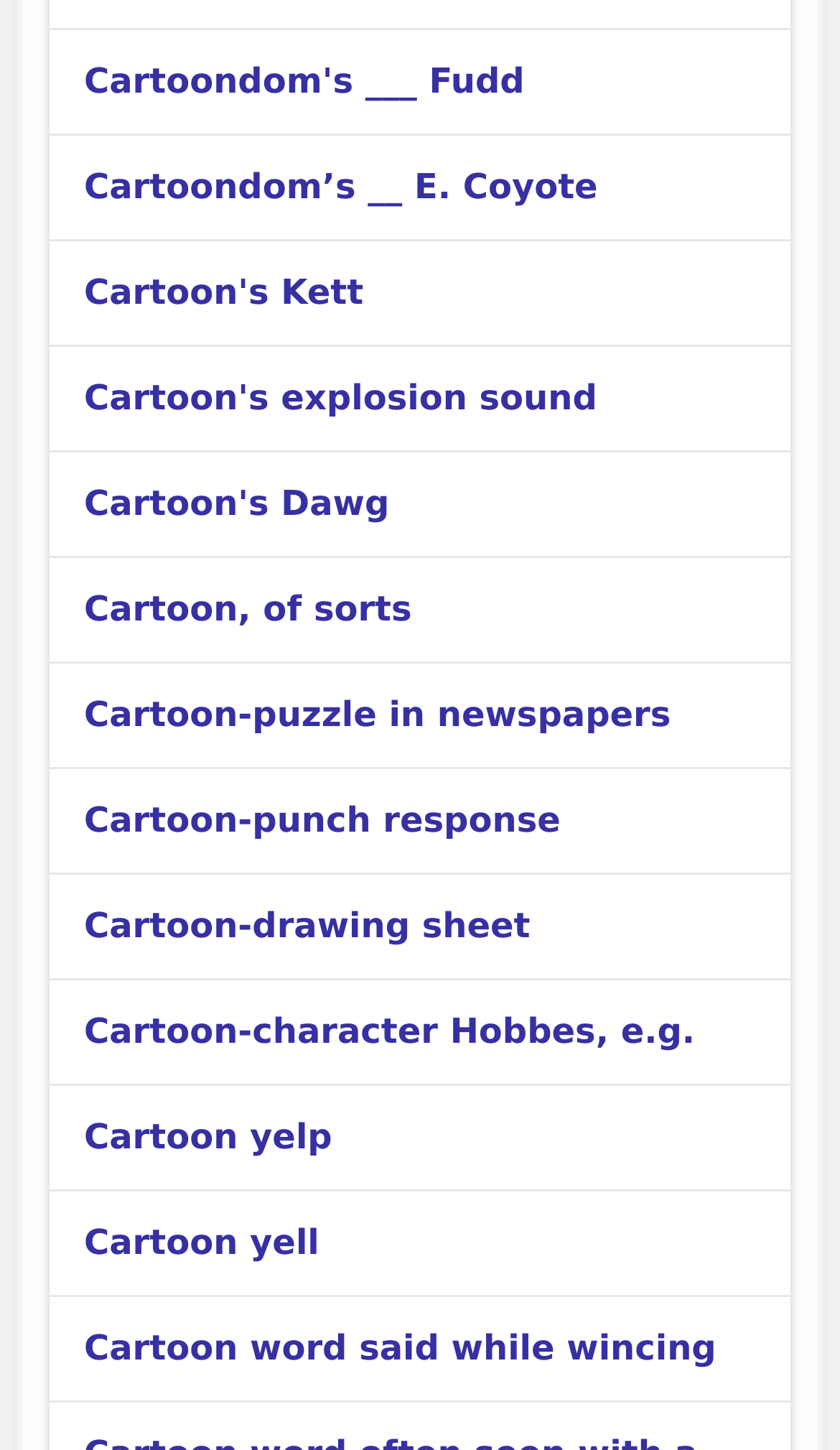Pinpoint the bounding box coordinates of the clickable element to carry out the following instruction: "Visit Cartoondom’s __ E. Coyote."

[0.1, 0.114, 0.712, 0.143]